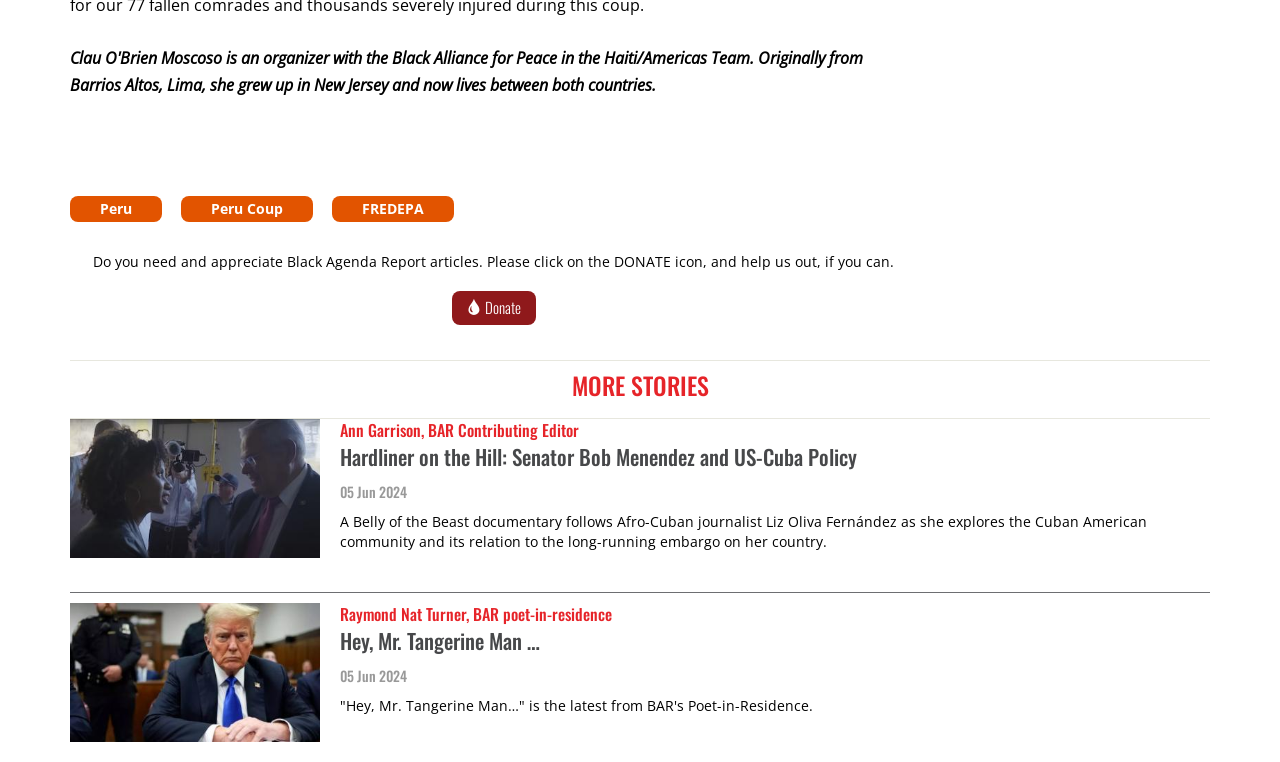Identify the bounding box coordinates of the clickable region to carry out the given instruction: "Read the poem 'Hey, Mr. Tangerine Man …'".

[0.266, 0.82, 0.422, 0.861]